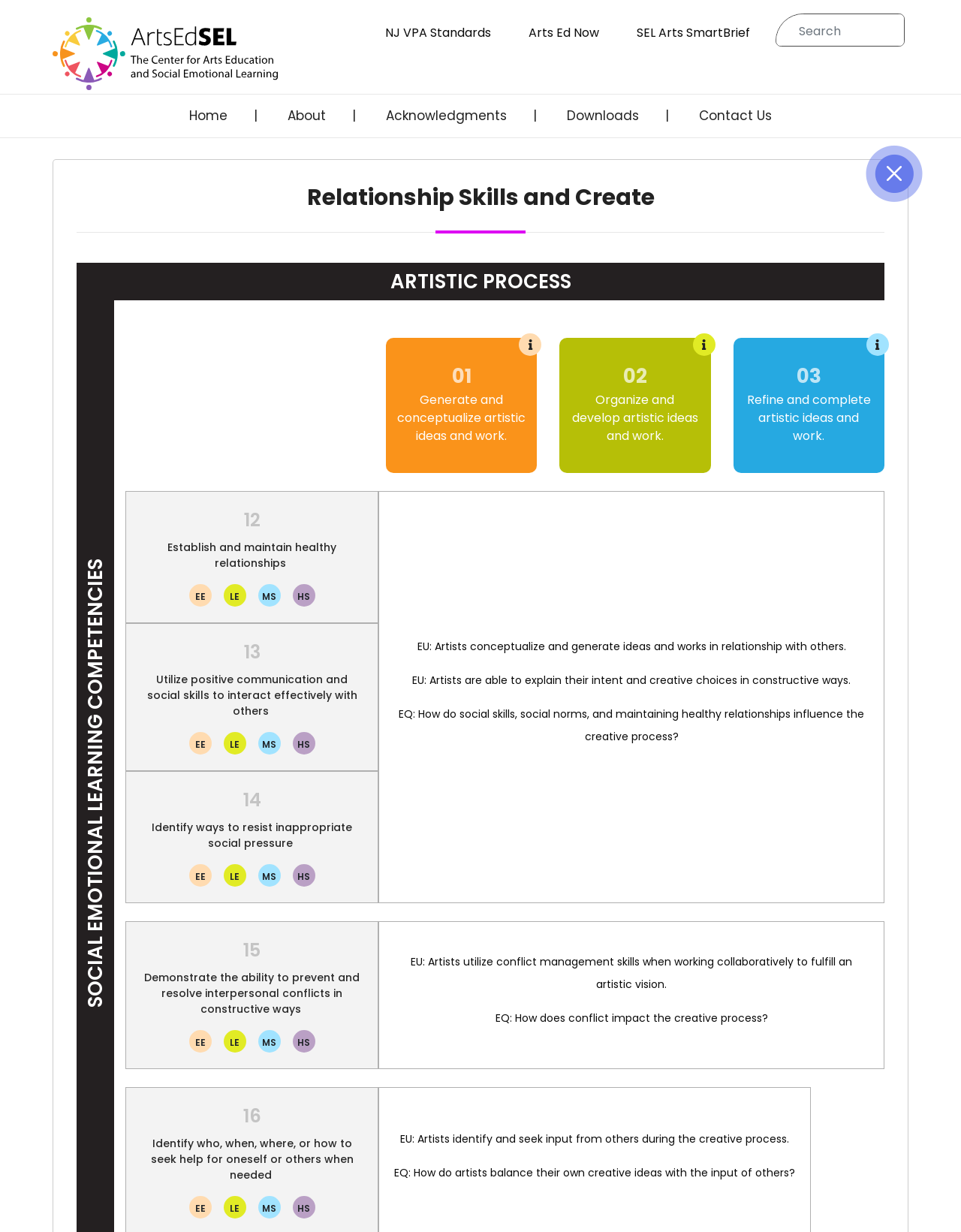Please specify the bounding box coordinates in the format (top-left x, top-left y, bottom-right x, bottom-right y), with values ranging from 0 to 1. Identify the bounding box for the UI component described as follows: Contact Us

[0.696, 0.082, 0.834, 0.107]